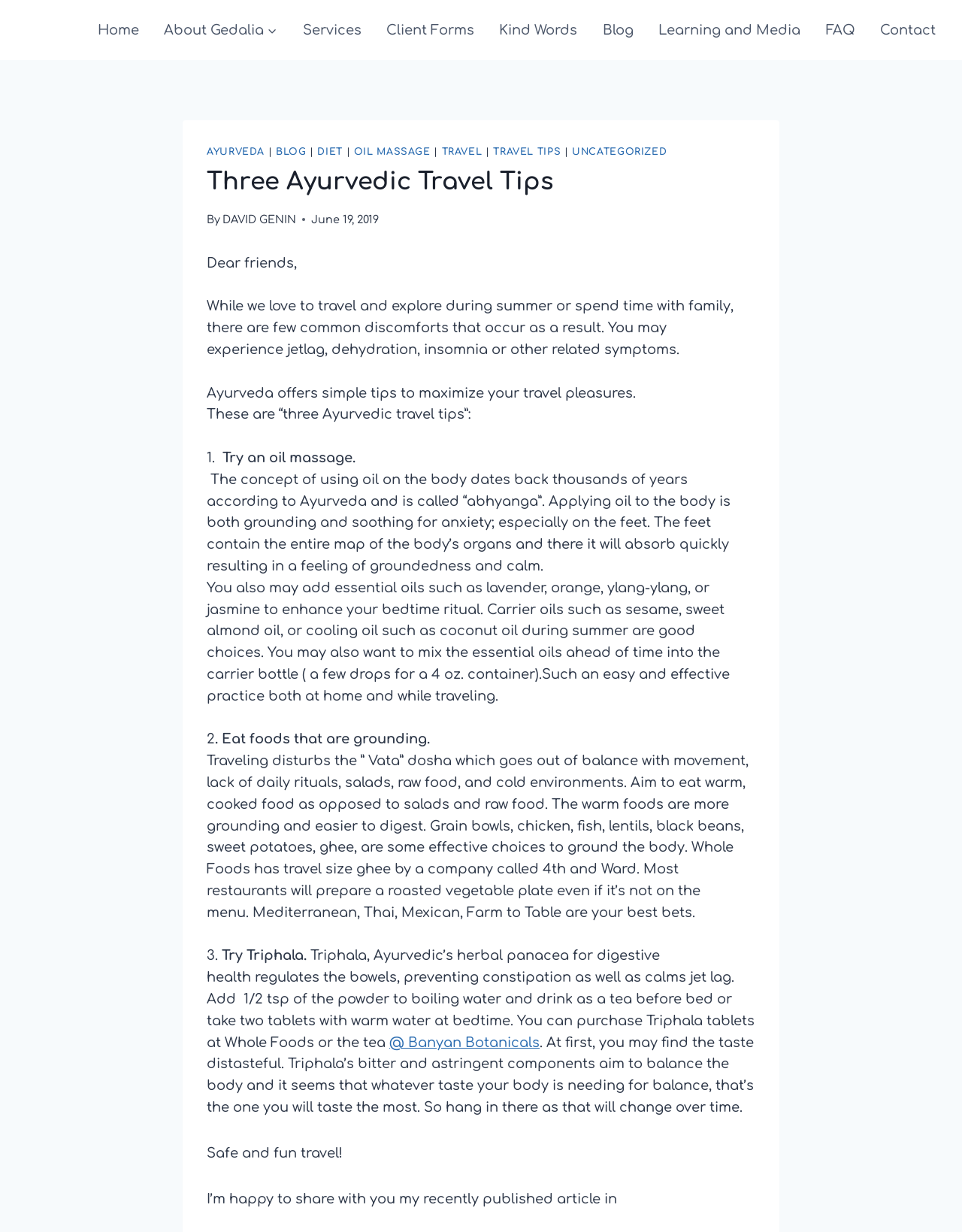Identify the bounding box coordinates for the UI element described as: "Services".

[0.306, 0.009, 0.384, 0.04]